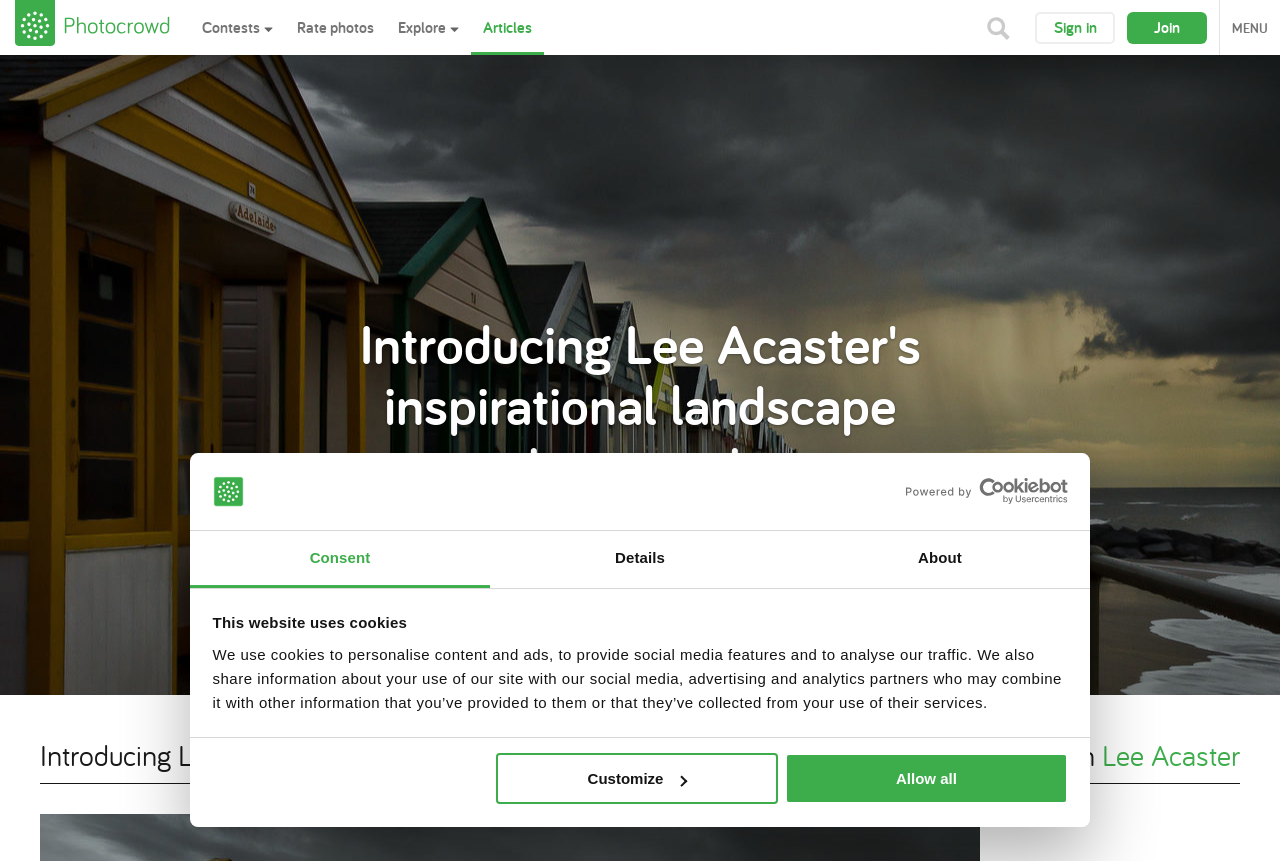Using the element description: "with Lee Acaster", determine the bounding box coordinates for the specified UI element. The coordinates should be four float numbers between 0 and 1, [left, top, right, bottom].

[0.818, 0.855, 0.969, 0.899]